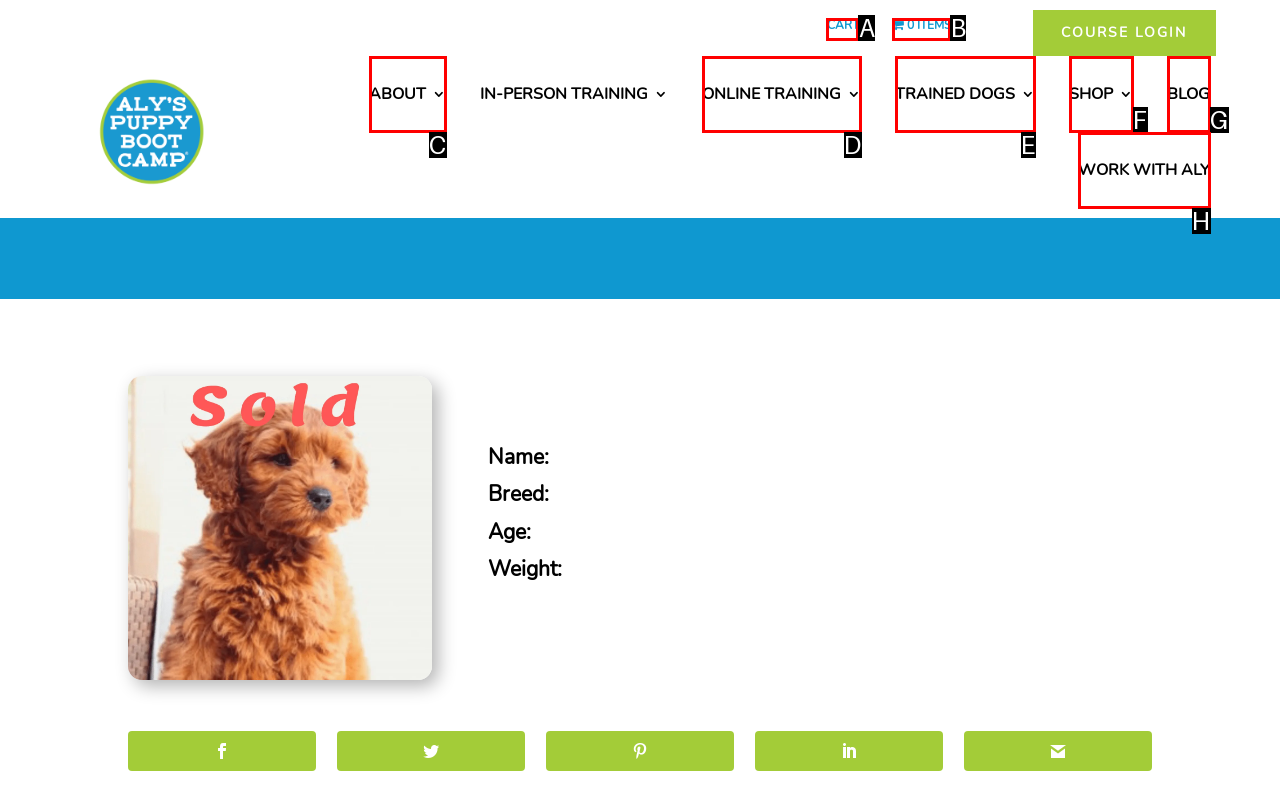Choose the option that aligns with the description: Platform features
Respond with the letter of the chosen option directly.

None